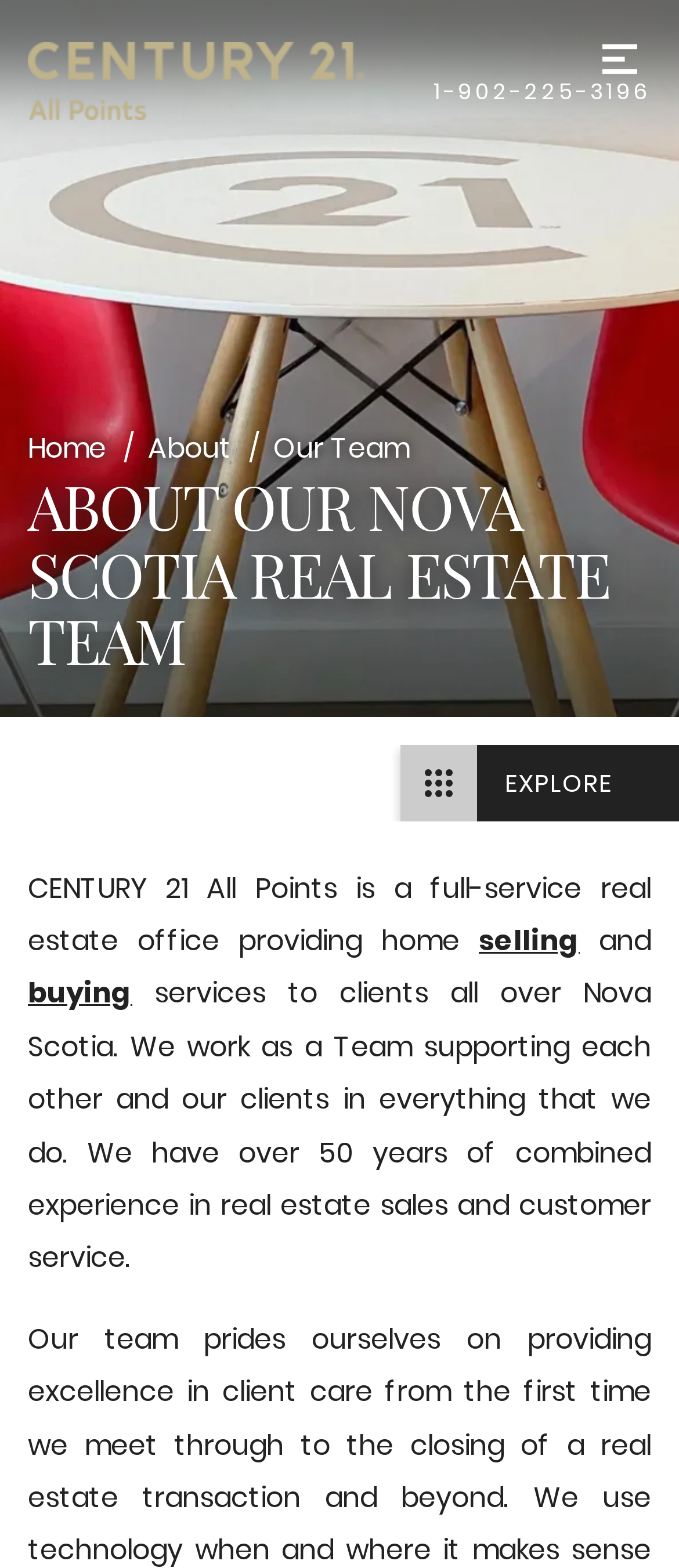Identify the bounding box for the described UI element: "Our Team".

[0.403, 0.273, 0.603, 0.299]